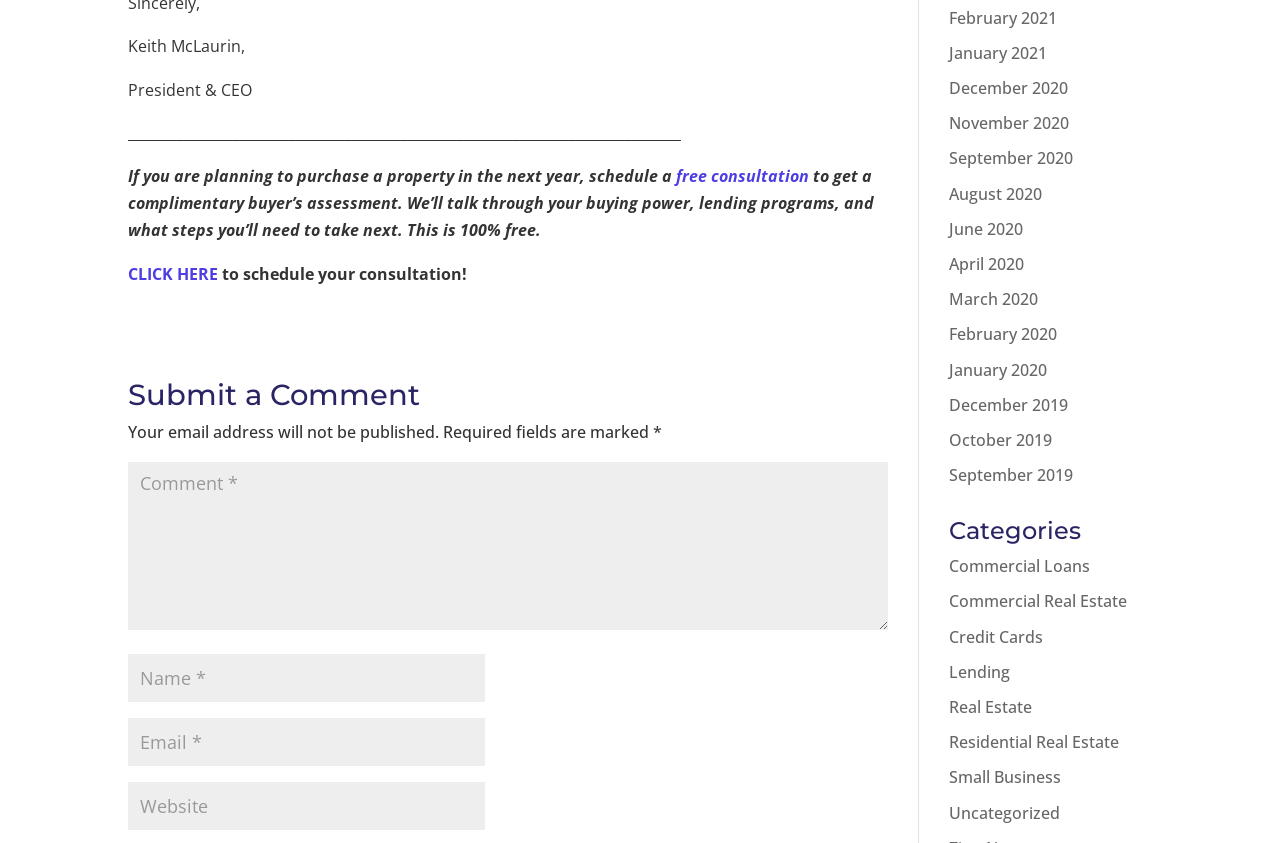Specify the bounding box coordinates of the area that needs to be clicked to achieve the following instruction: "Enter your comment".

[0.1, 0.548, 0.694, 0.747]